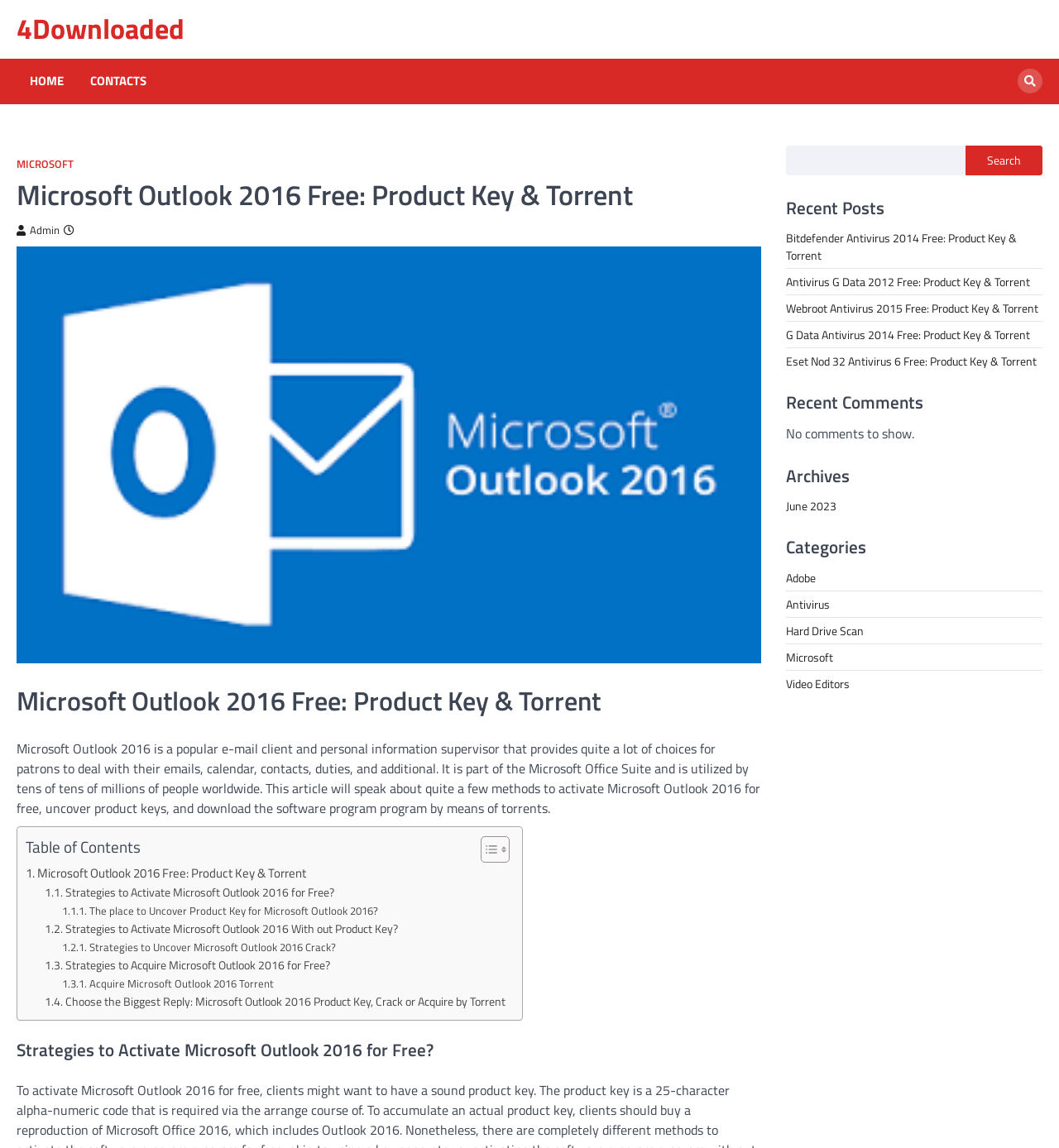What is the name of the email client discussed?
Respond to the question with a single word or phrase according to the image.

Microsoft Outlook 2016